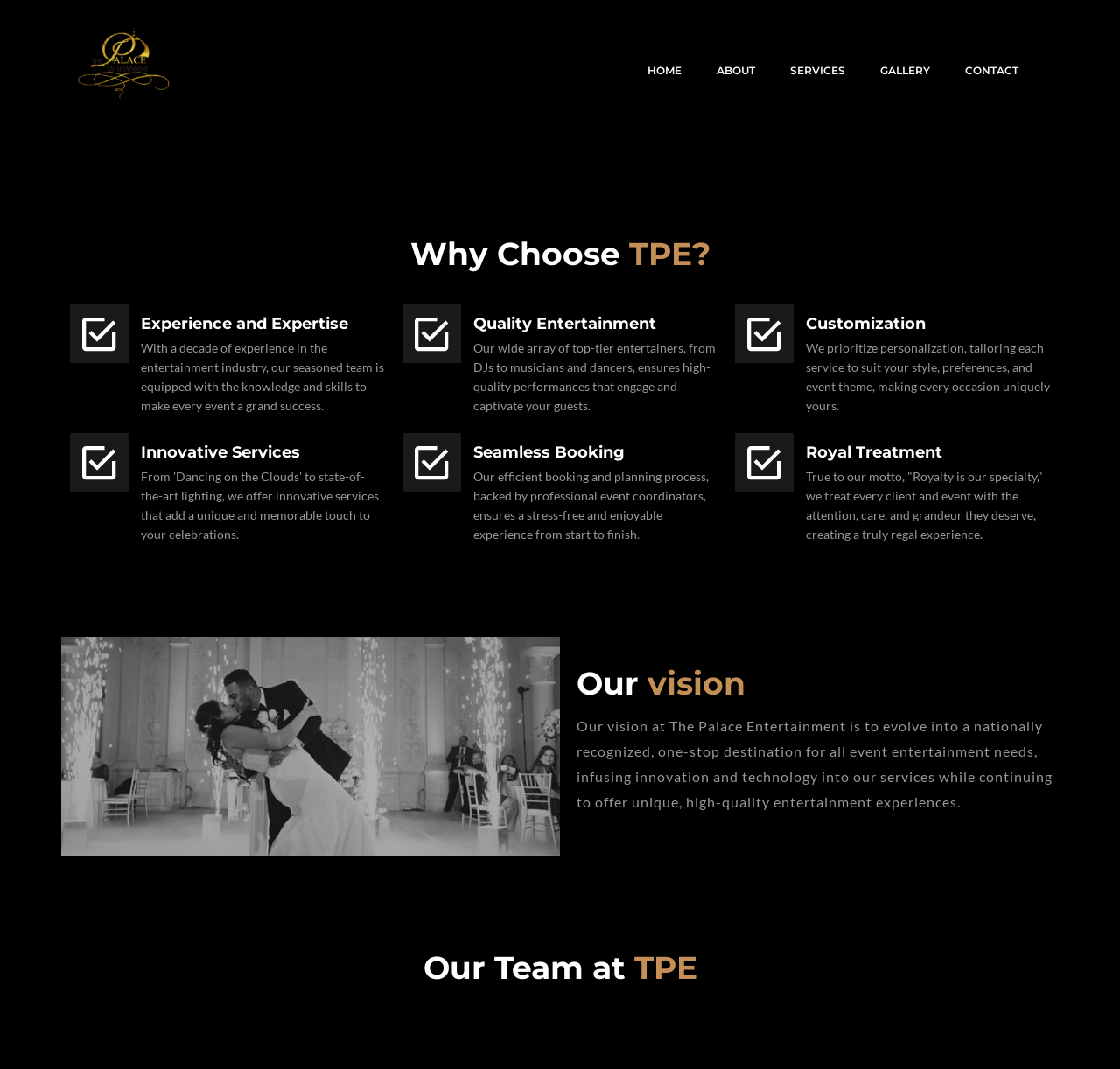Please find and give the text of the main heading on the webpage.

Get in touch